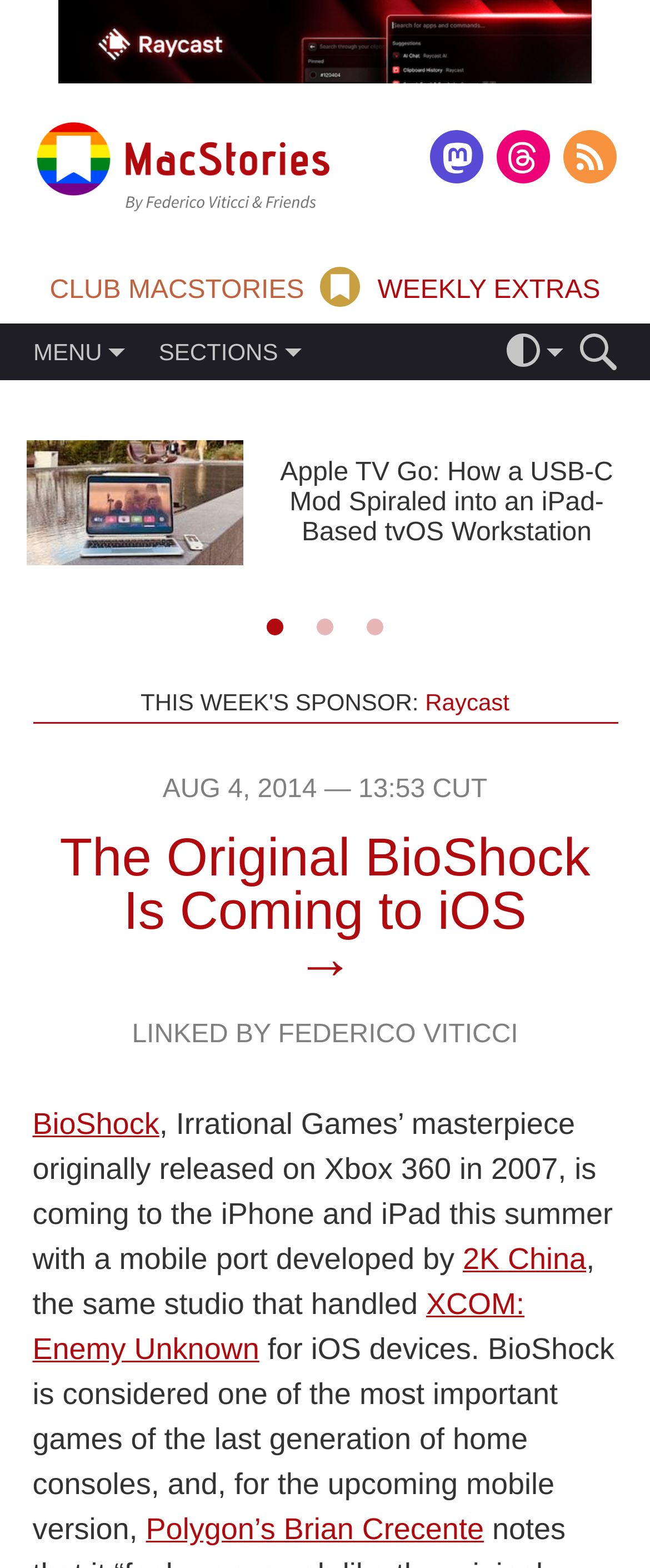Could you locate the bounding box coordinates for the section that should be clicked to accomplish this task: "Explore Skin Care Products".

None